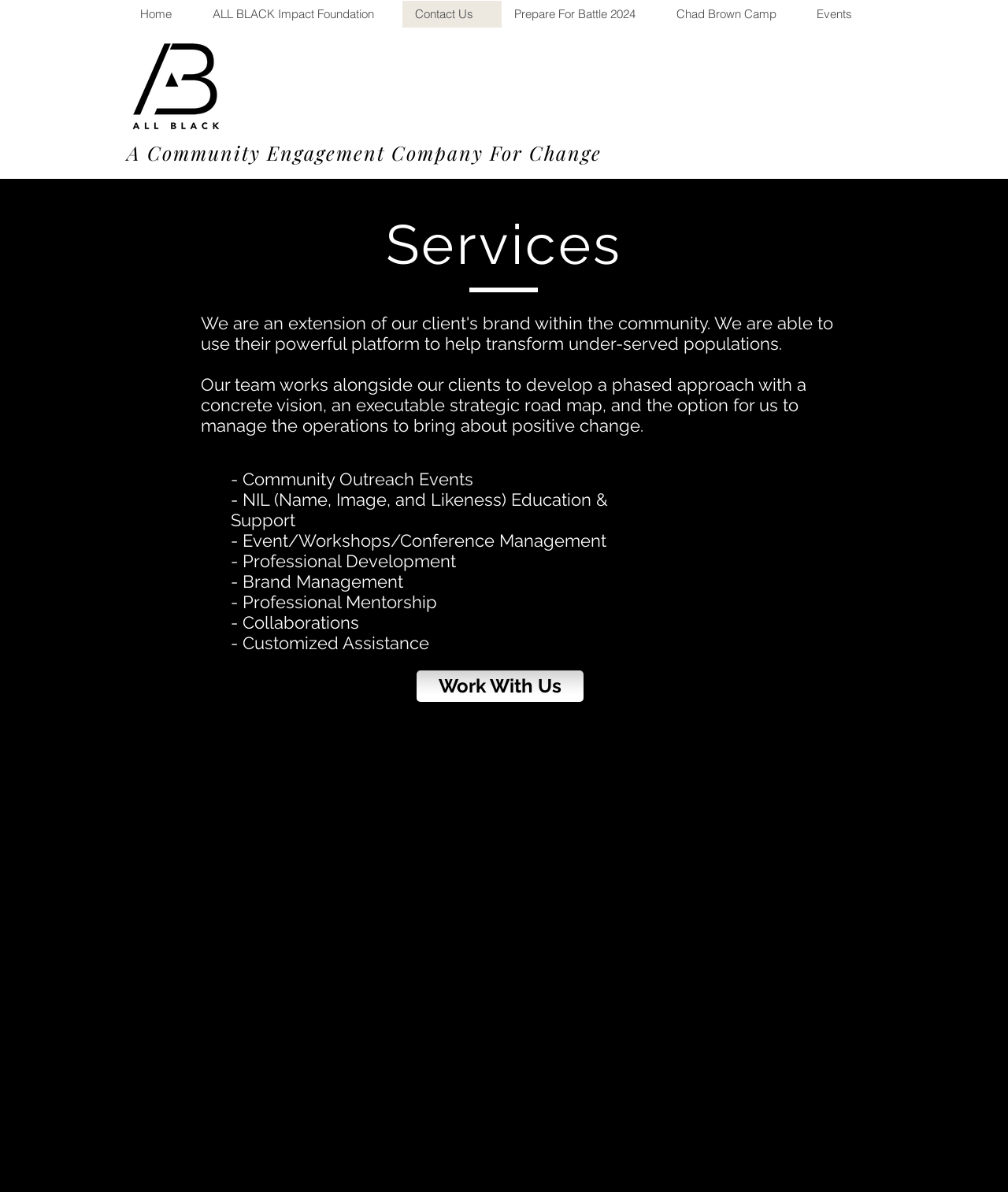Explain the webpage's design and content in an elaborate manner.

The webpage is about Allblackbotg, a community engagement company focused on bringing about positive change. At the top left of the page, there is a navigation menu with links to "Home", "ALL BLACK Impact Foundation", "Contact Us", "Prepare For Battle 2024", "Chad Brown Camp", and "Events". 

To the right of the navigation menu, there is an image of the Allblackbotg logo. Below the navigation menu, there is a heading that reads "A Community Engagement Company For Change". 

Underneath the heading, there is a section with a heading that says "Services". This section describes the services offered by Allblackbotg, including community outreach events, NIL education and support, event management, professional development, brand management, professional mentorship, collaborations, and customized assistance. 

Each of these services is listed in a vertical column, with the service names in a smaller font size. Below the list of services, there is a link to "Work With Us".